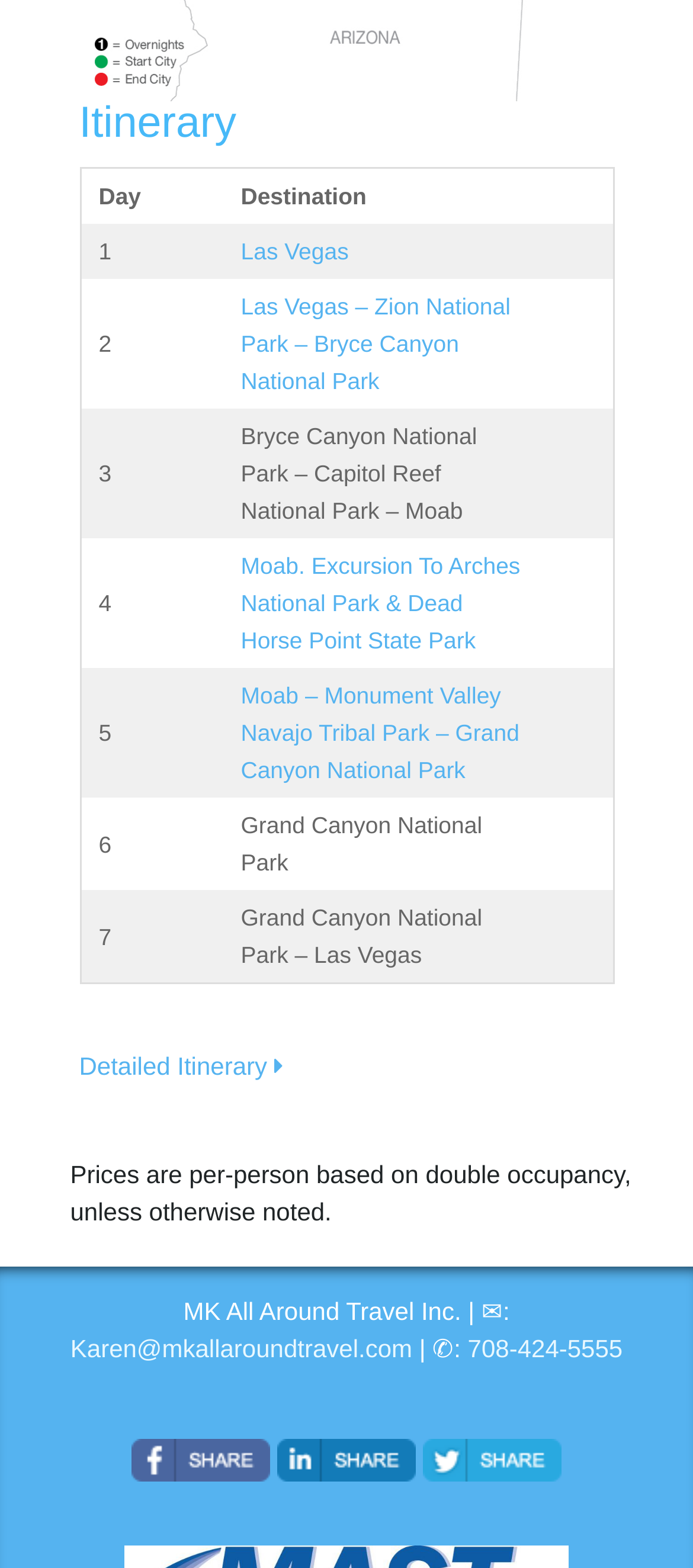Using the details in the image, give a detailed response to the question below:
How many social media platforms can this page be shared to?

The number of social media platforms that this page can be shared to can be determined by counting the number of link elements in the layout table at the bottom of the webpage. There are 3 link elements, each representing a social media platform, therefore, this page can be shared to 3 social media platforms.